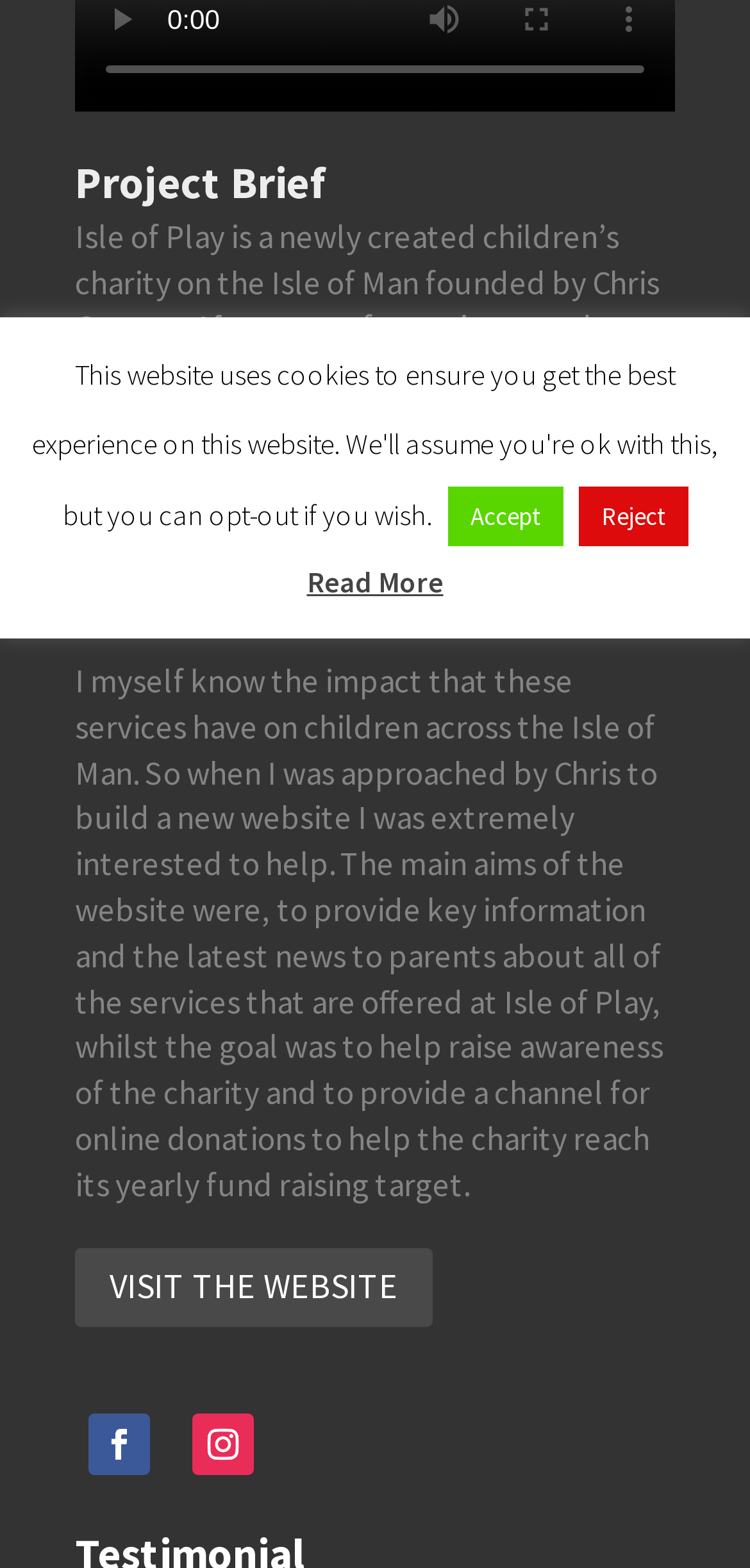Using the provided element description "Visit The Website", determine the bounding box coordinates of the UI element.

[0.1, 0.795, 0.577, 0.846]